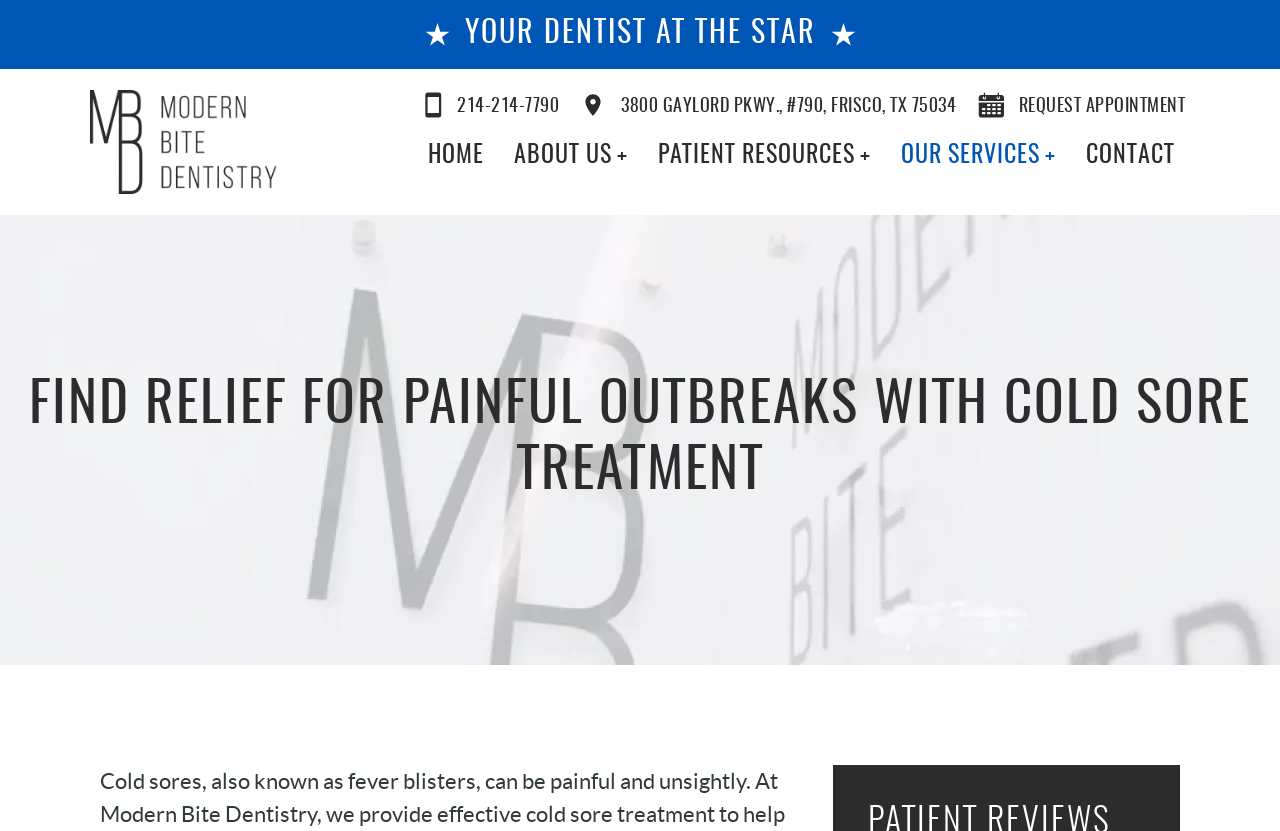Respond with a single word or phrase to the following question: What is the navigation menu item that comes after 'ABOUT US'?

PATIENT RESOURCES